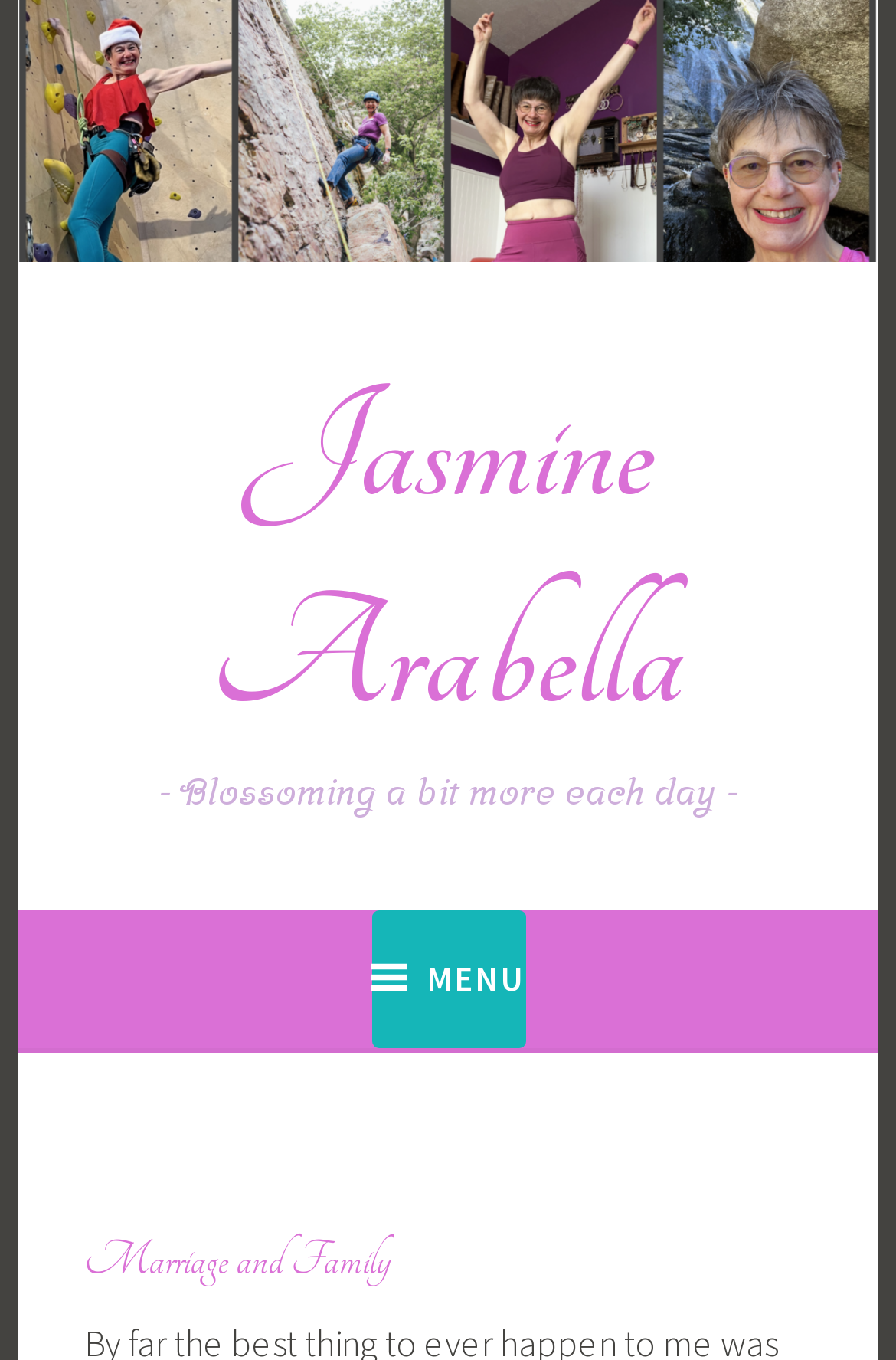Extract the heading text from the webpage.

Marriage and Family